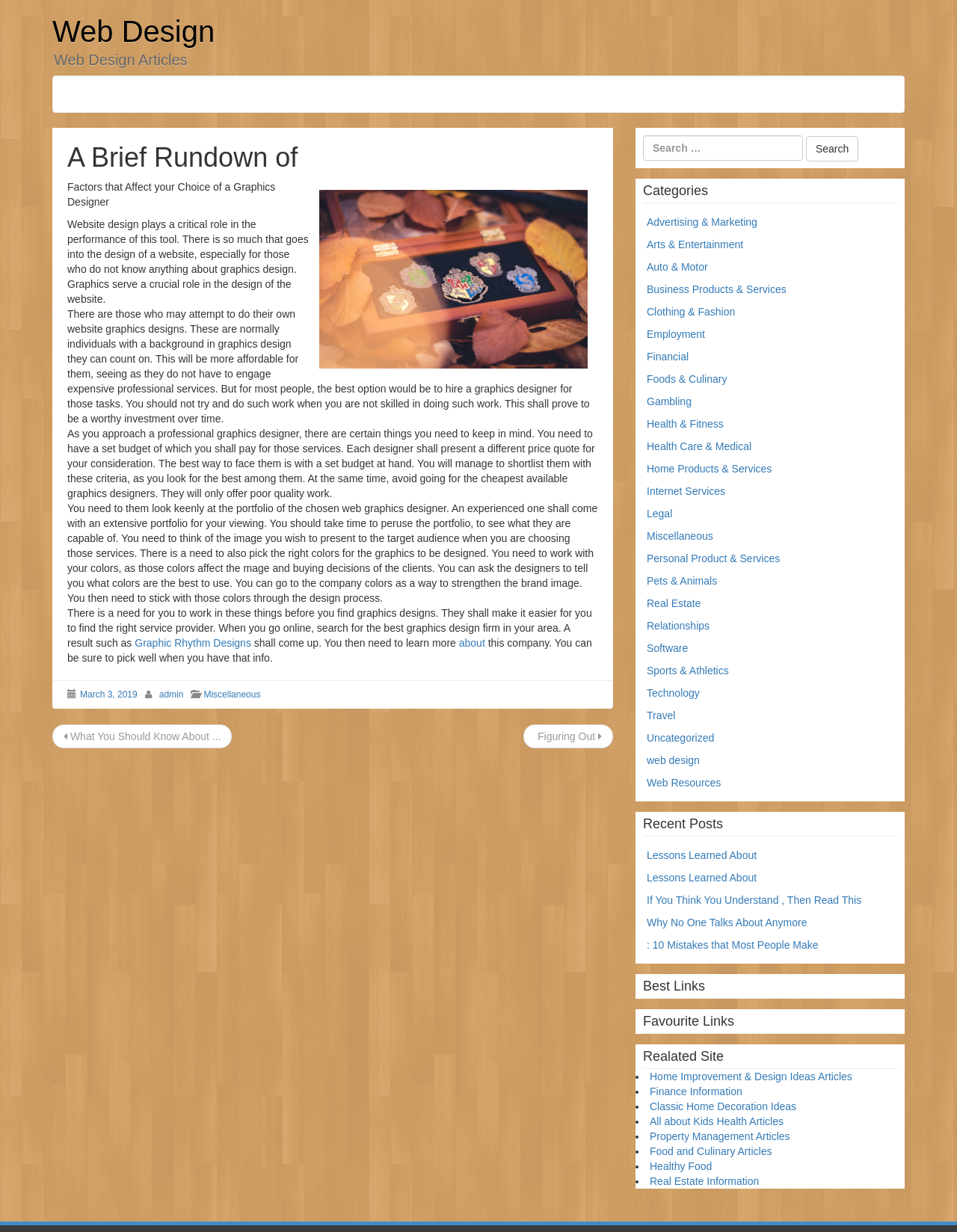Use one word or a short phrase to answer the question provided: 
What is the purpose of the search box?

To search the website